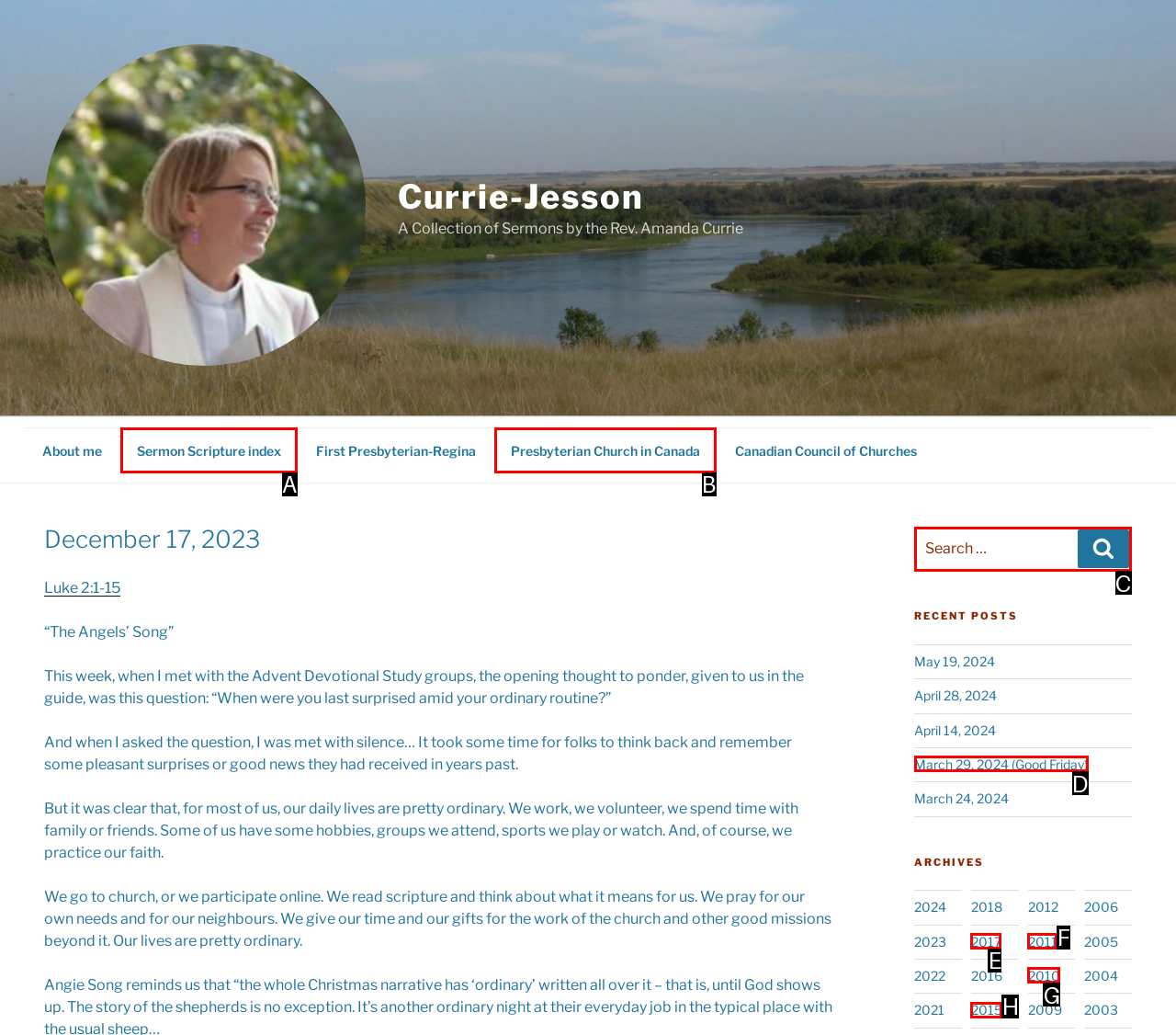Out of the given choices, which letter corresponds to the UI element required to Search for a keyword? Answer with the letter.

C